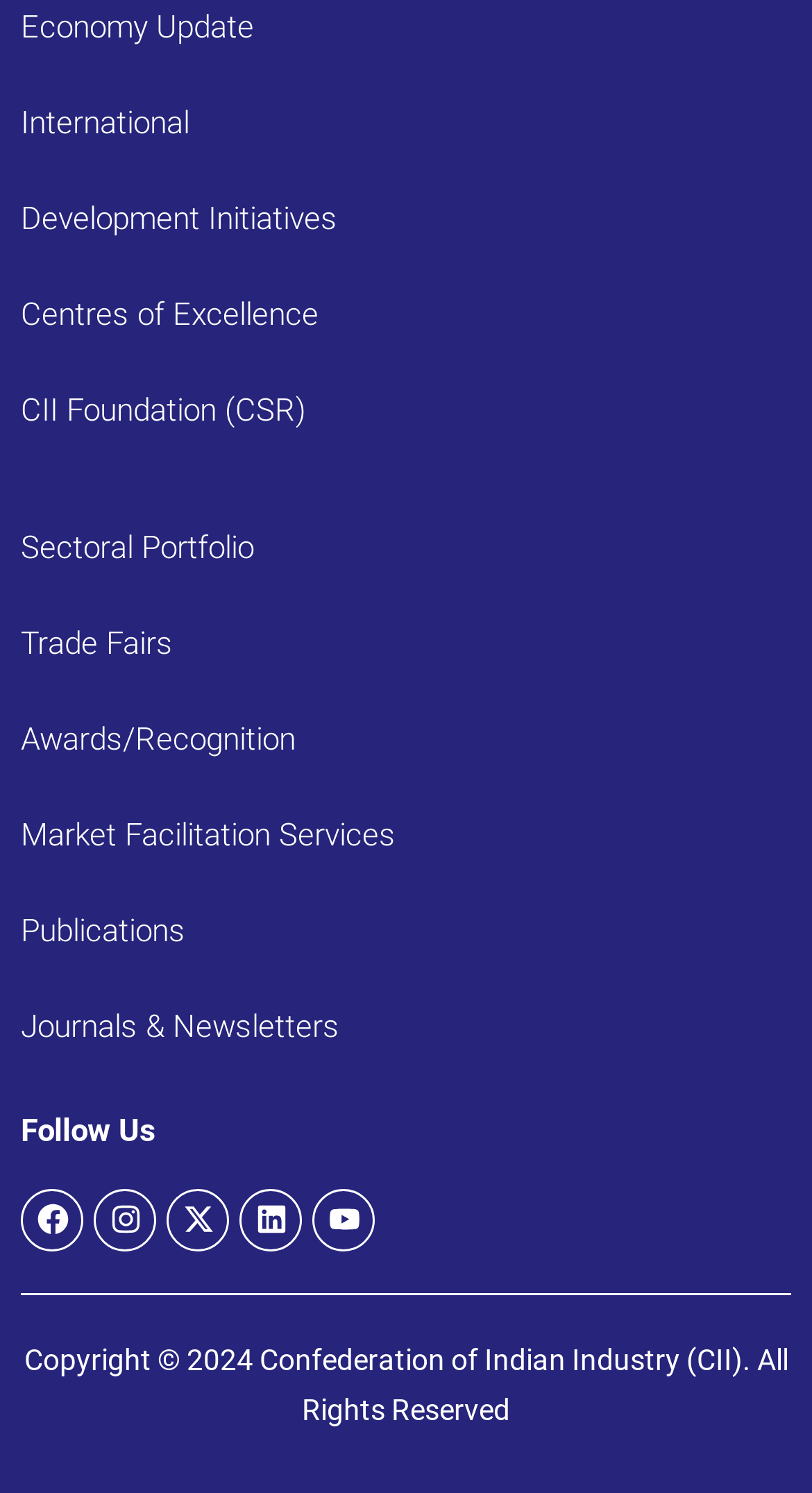How many links are available under the main menu?
Please respond to the question with as much detail as possible.

The main menu consists of 9 links, including 'International', 'Development Initiatives', 'Centres of Excellence', 'CII Foundation (CSR)', 'Sectoral Portfolio', 'Trade Fairs', 'Awards/Recognition', 'Market Facilitation Services', and 'Publications'.